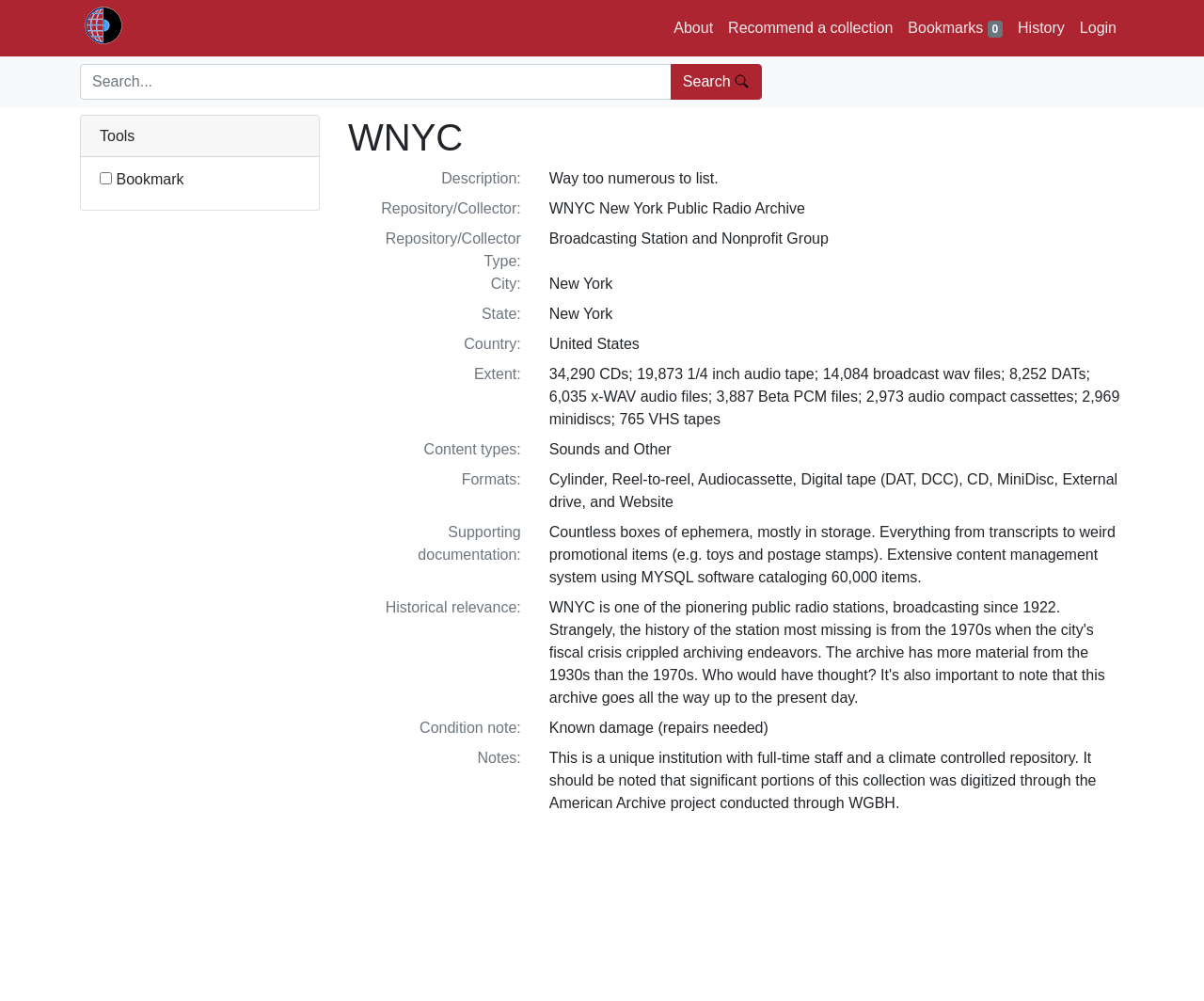Locate the bounding box coordinates of the clickable region necessary to complete the following instruction: "Go to the About page". Provide the coordinates in the format of four float numbers between 0 and 1, i.e., [left, top, right, bottom].

[0.553, 0.009, 0.599, 0.047]